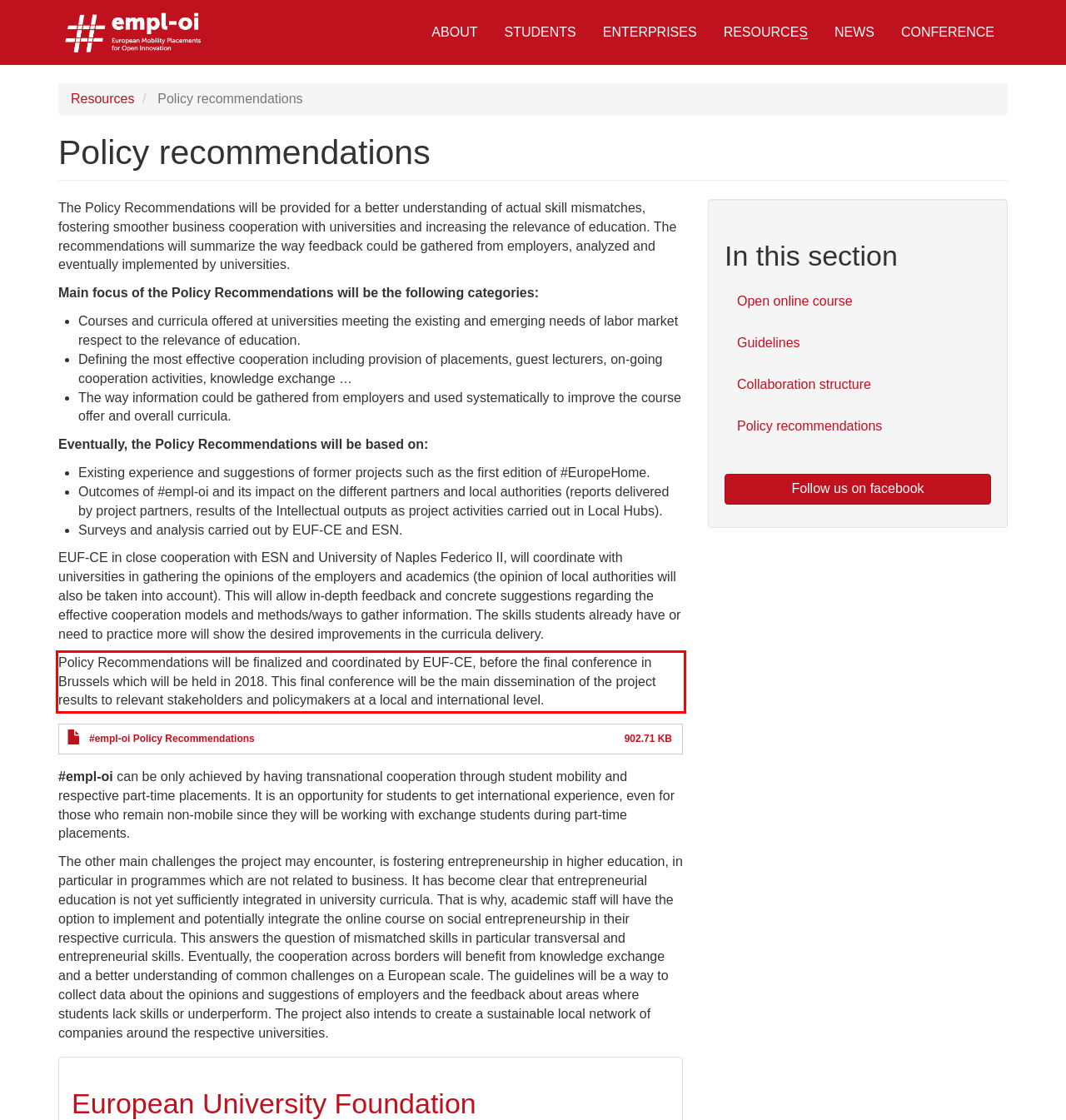Examine the webpage screenshot and use OCR to recognize and output the text within the red bounding box.

Policy Recommendations will be finalized and coordinated by EUF-CE, before the final conference in Brussels which will be held in 2018. This final conference will be the main dissemination of the project results to relevant stakeholders and policymakers at a local and international level.